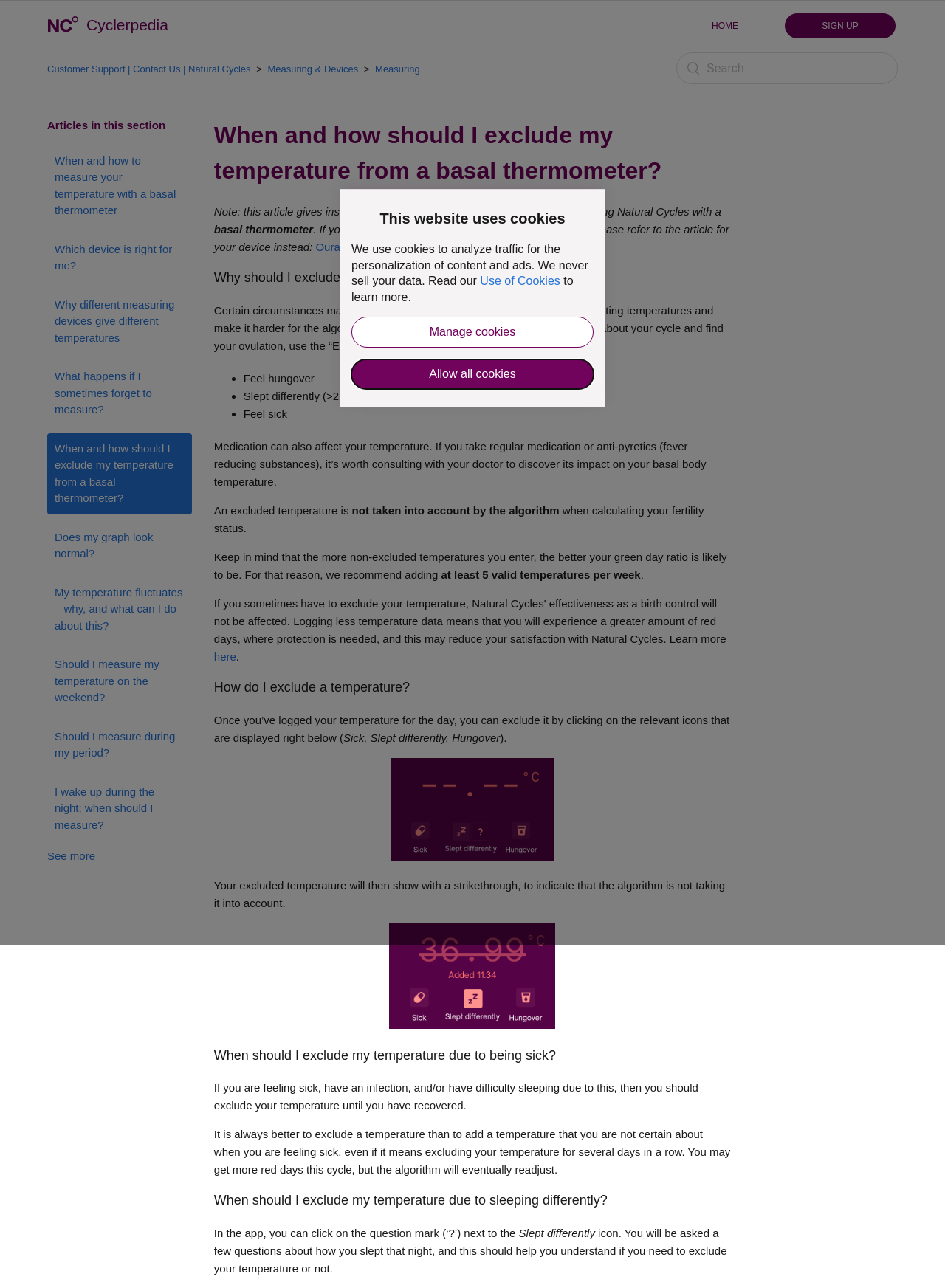Extract the main title from the webpage.

When and how should I exclude my temperature from a basal thermometer?